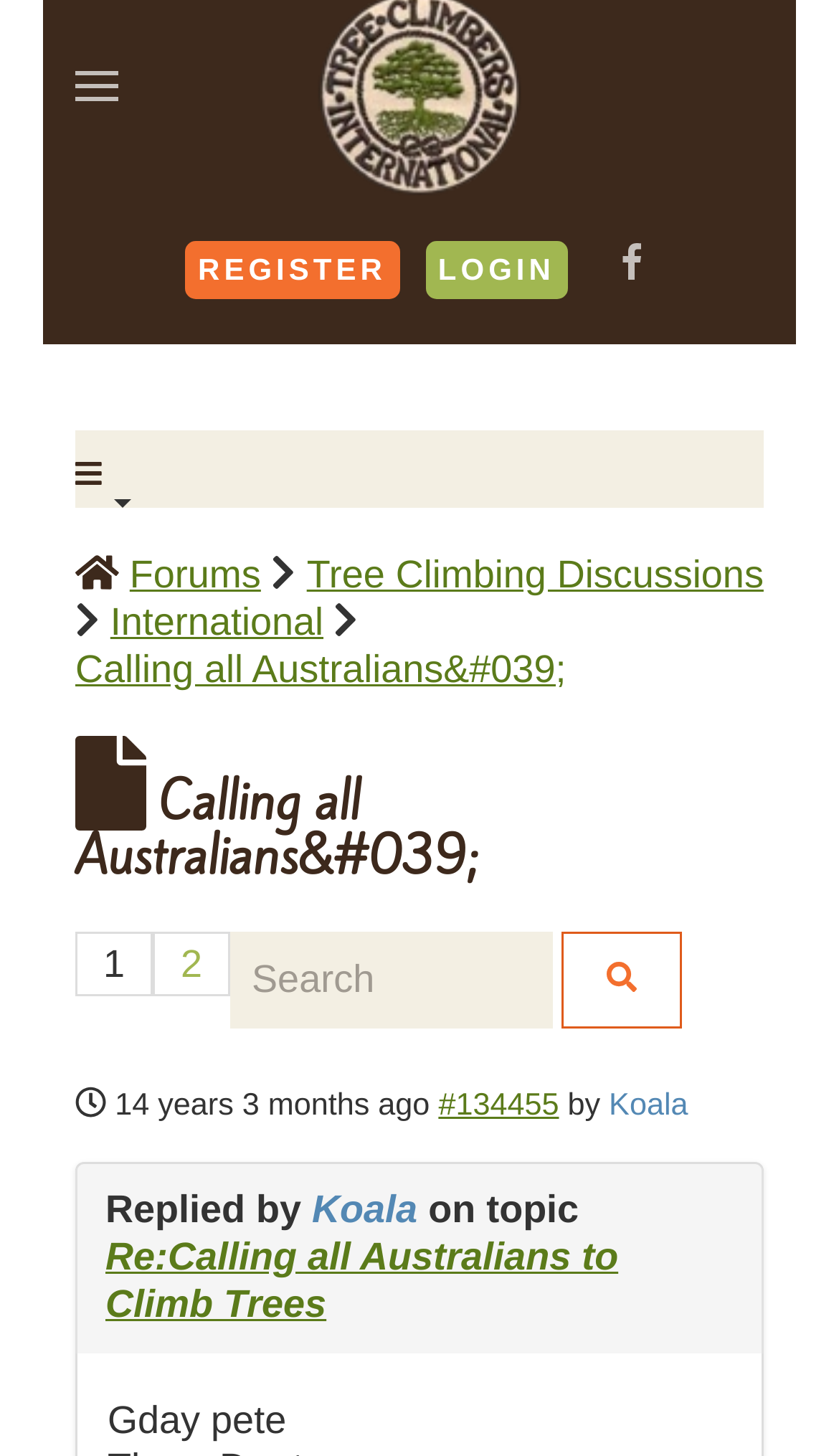Analyze the image and provide a detailed answer to the question: How long ago was the topic posted?

I found a static text '14 years 3 months ago' which suggests that the topic was posted 14 years and 3 months ago.